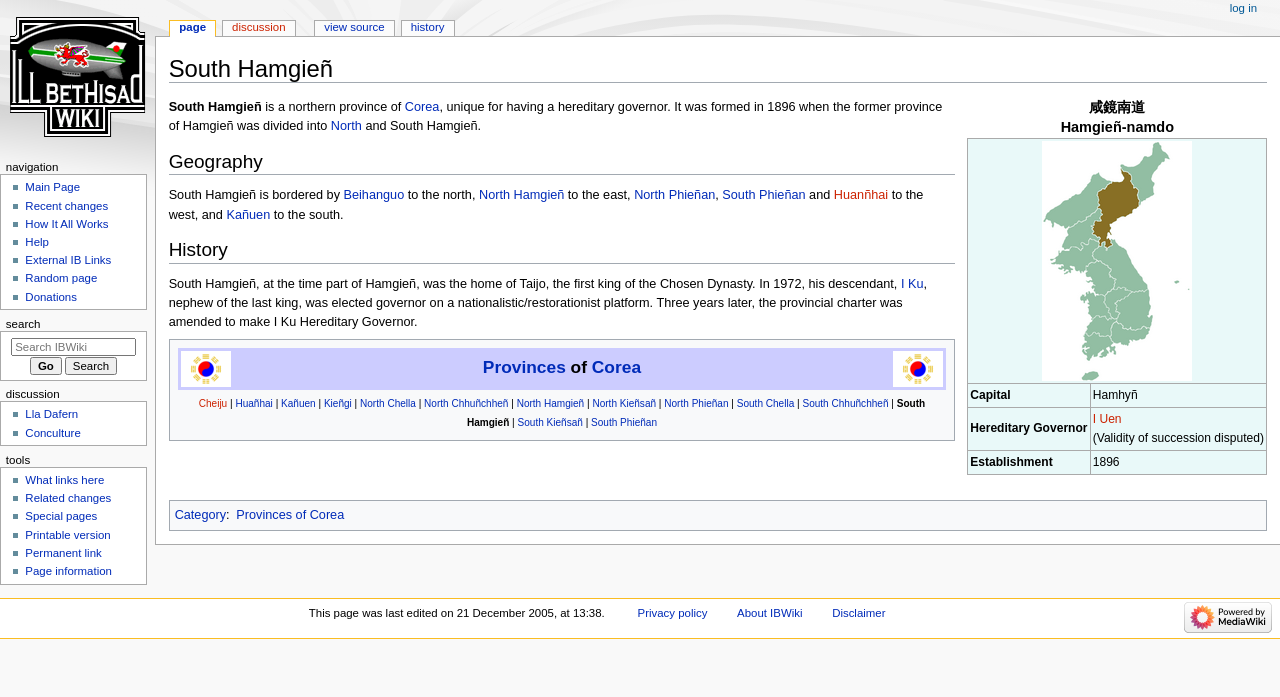Locate the bounding box coordinates of the clickable area to execute the instruction: "Read about the history of South Hamgieñ". Provide the coordinates as four float numbers between 0 and 1, represented as [left, top, right, bottom].

[0.132, 0.331, 0.746, 0.378]